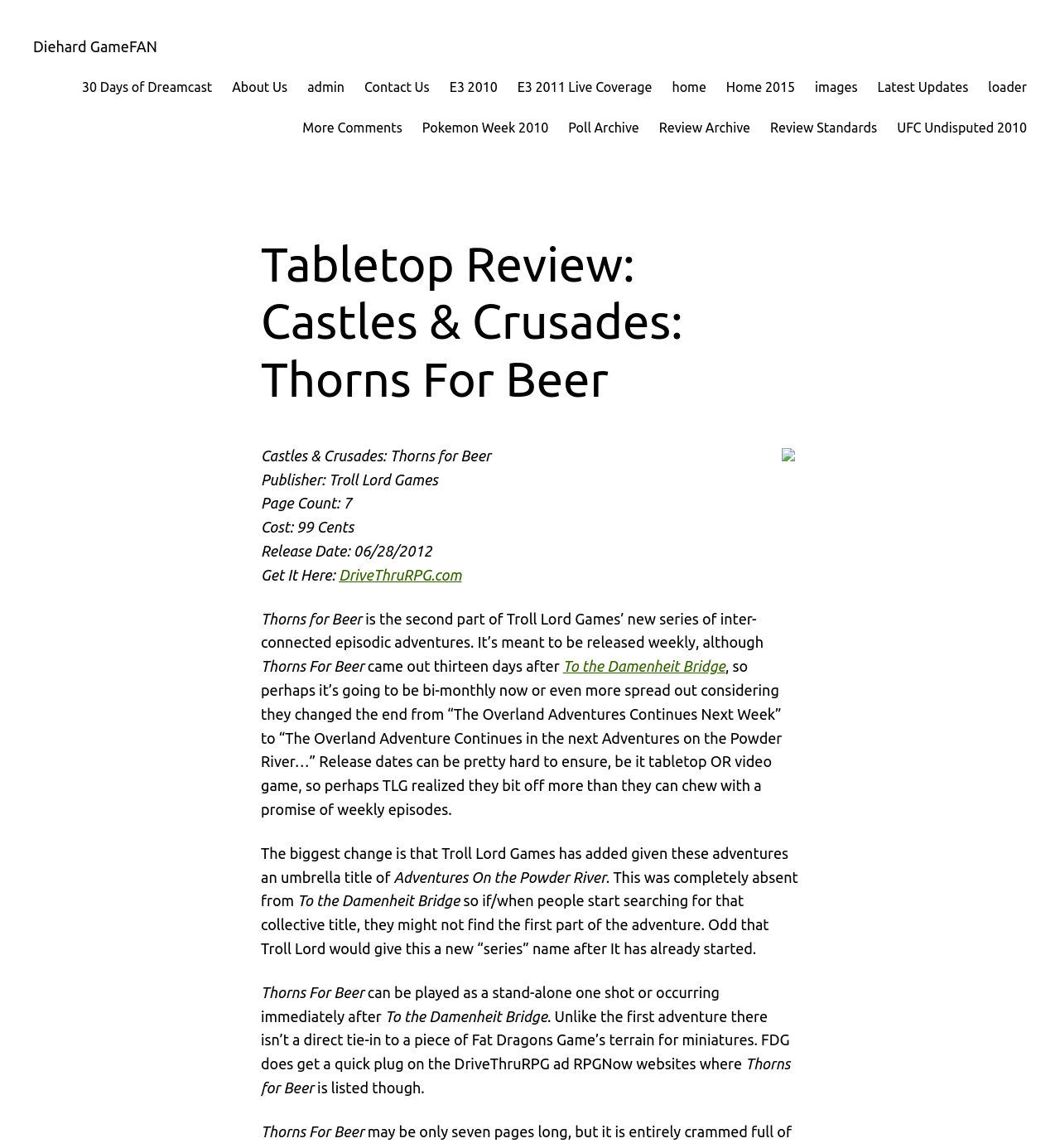Provide a comprehensive caption for the webpage.

The webpage is a review of a tabletop game, specifically "Castles & Crusades: Thorns For Beer" by Troll Lord Games. At the top of the page, there is a row of links to various sections of the website, including "30 Days of Dreamcast", "About Us", and "Contact Us". Below this, there is a heading that displays the title of the review.

The main content of the review is divided into sections, with the game's details listed at the top, including the publisher, page count, cost, and release date. There is also an image on the right side of the page, likely a screenshot or illustration from the game.

The review itself is a lengthy block of text that discusses the game's content, mechanics, and overall quality. The text is broken up into paragraphs, with headings and subheadings that highlight specific aspects of the game. There are also links to other relevant pages, such as the game's purchase page on DriveThruRPG.com.

Throughout the review, there are mentions of other related games and products, including "To the Damenheit Bridge" and "Adventures On the Powder River". The reviewer provides a detailed analysis of the game's strengths and weaknesses, as well as comparisons to other games in the series. Overall, the webpage is a comprehensive review of "Castles & Crusades: Thorns For Beer" that provides readers with a thorough understanding of the game's content and quality.